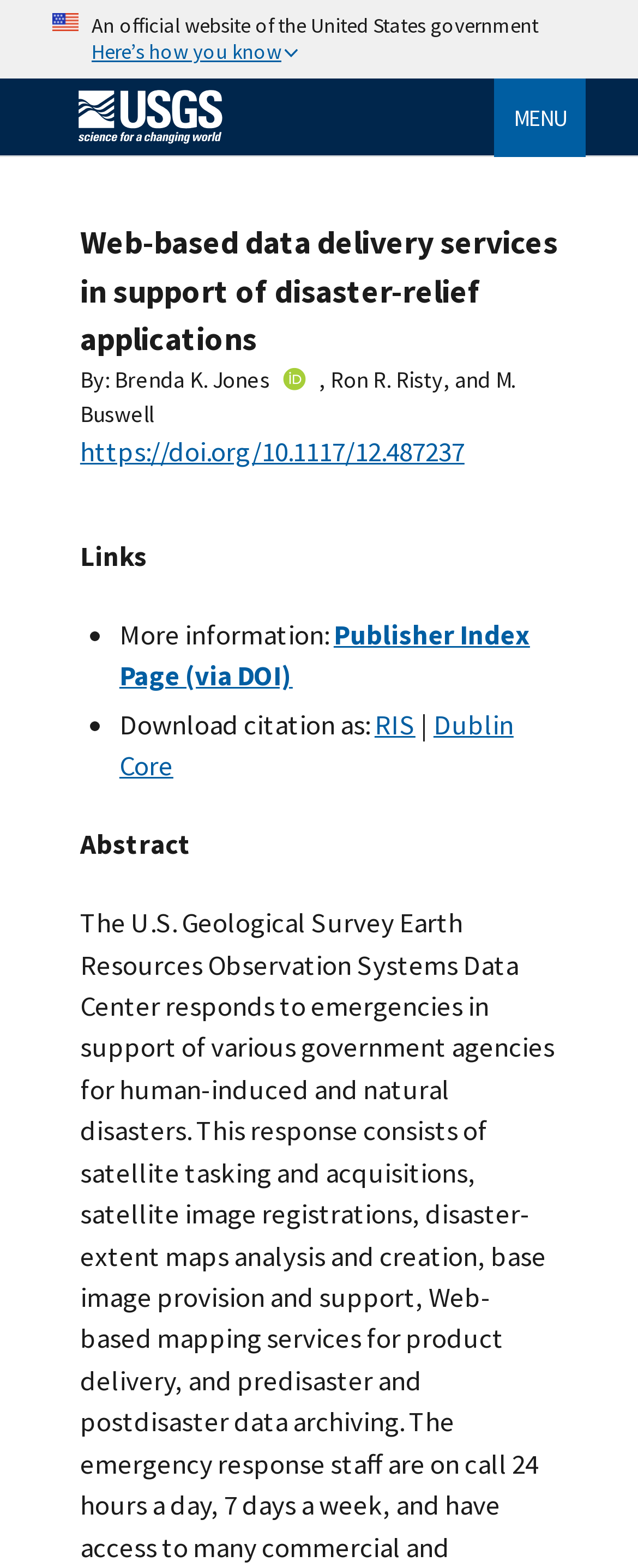Indicate the bounding box coordinates of the element that needs to be clicked to satisfy the following instruction: "Visit the 'Publisher Index Page'". The coordinates should be four float numbers between 0 and 1, i.e., [left, top, right, bottom].

[0.187, 0.393, 0.831, 0.442]